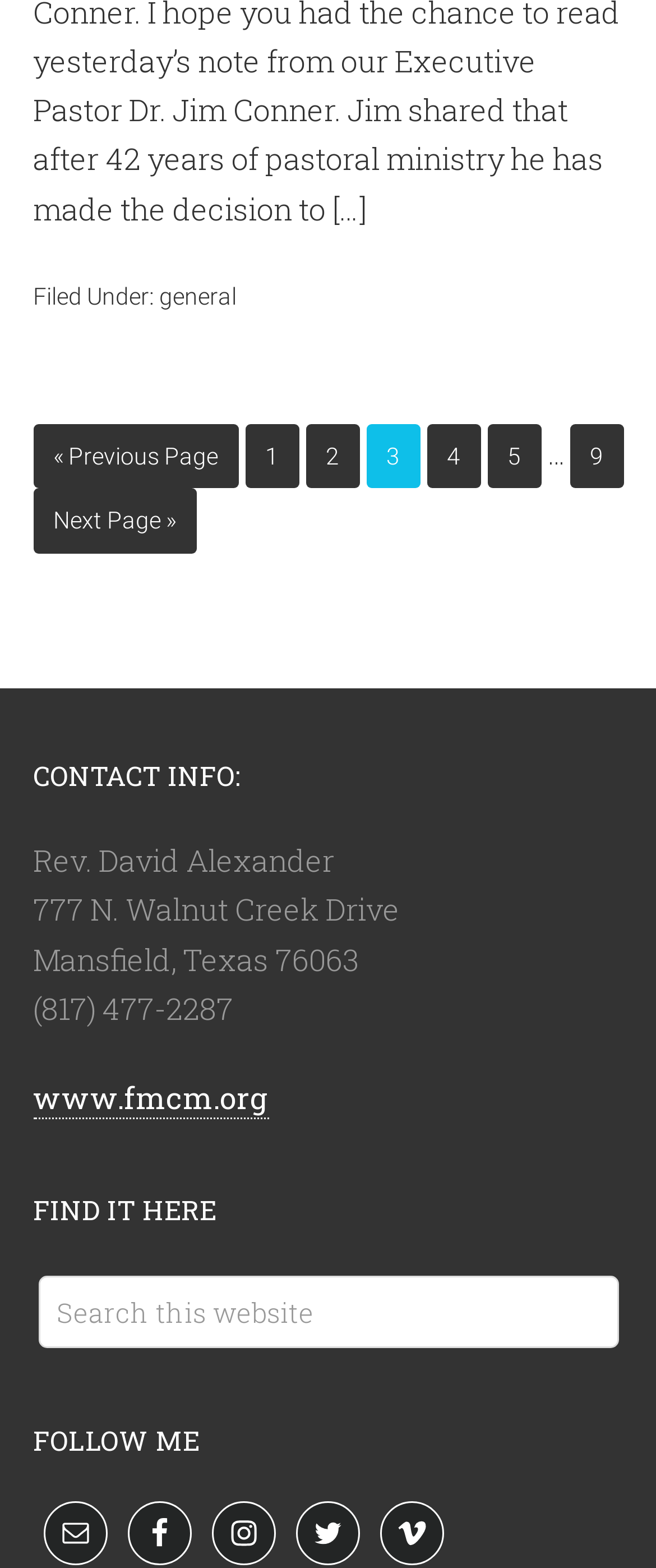Predict the bounding box for the UI component with the following description: "Email".

[0.065, 0.958, 0.163, 0.999]